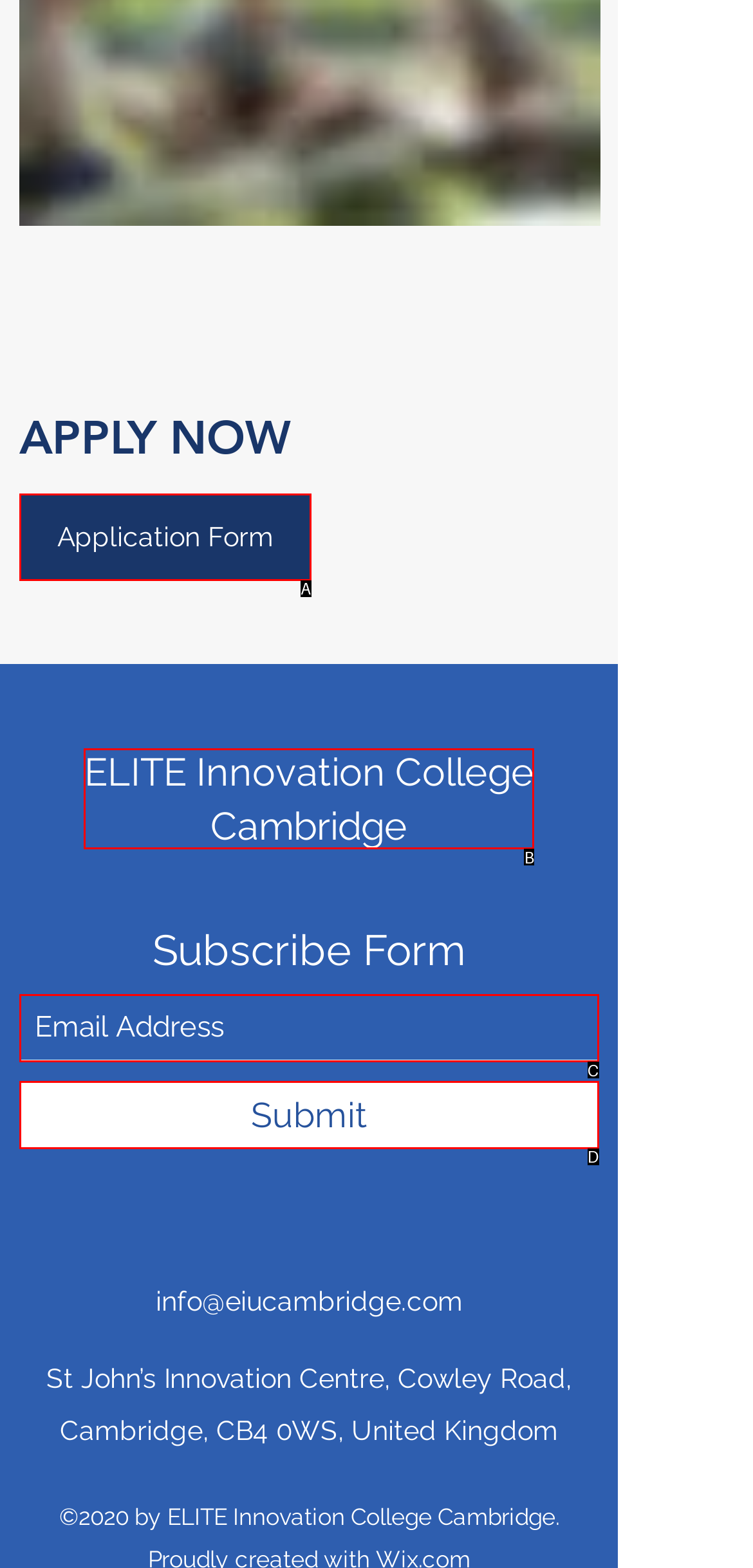Please provide the letter of the UI element that best fits the following description: aria-label="Email Address" name="email" placeholder="Email Address"
Respond with the letter from the given choices only.

C